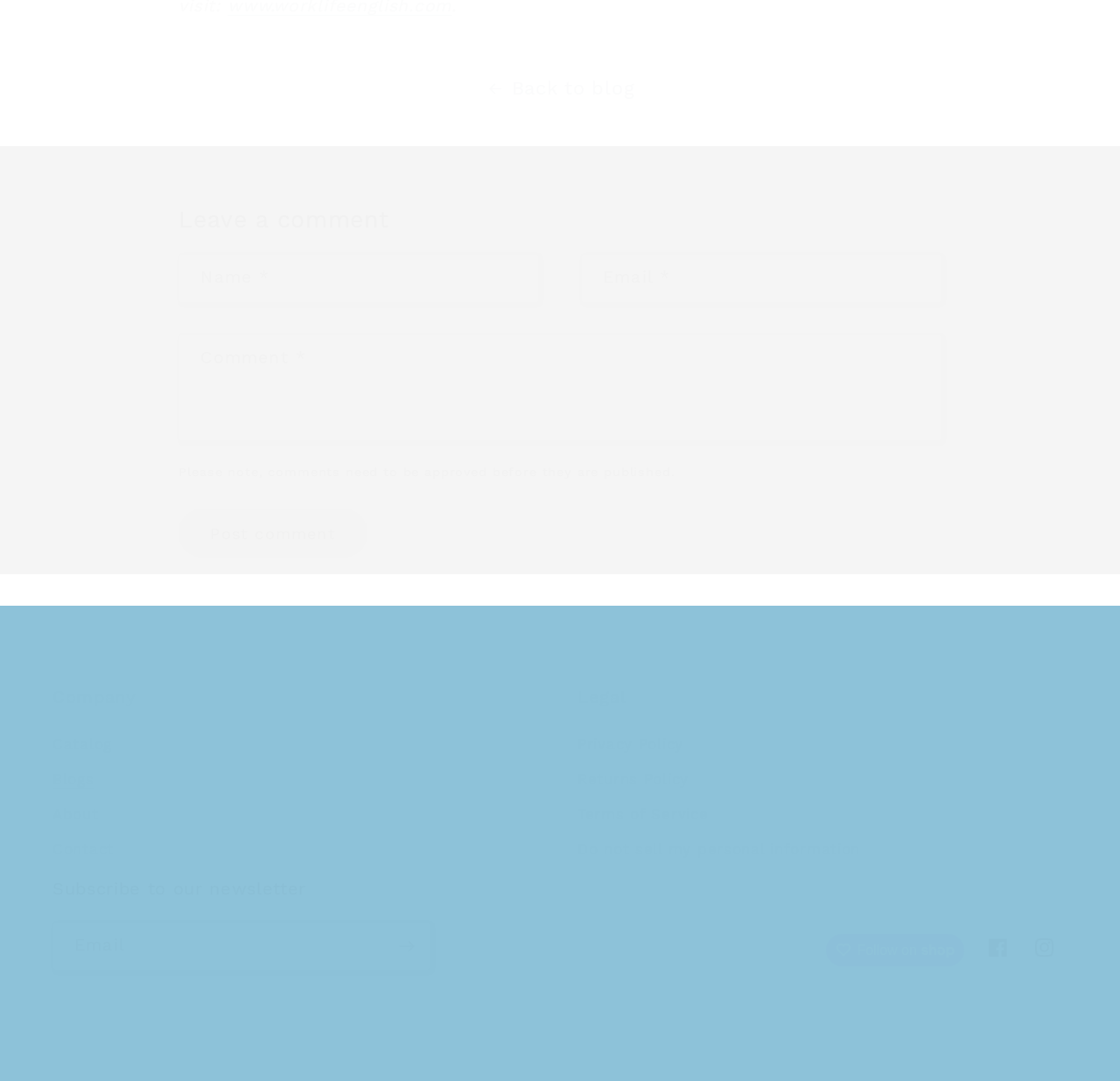Please identify the bounding box coordinates of the clickable region that I should interact with to perform the following instruction: "Visit the company blog". The coordinates should be expressed as four float numbers between 0 and 1, i.e., [left, top, right, bottom].

[0.0, 0.067, 1.0, 0.096]